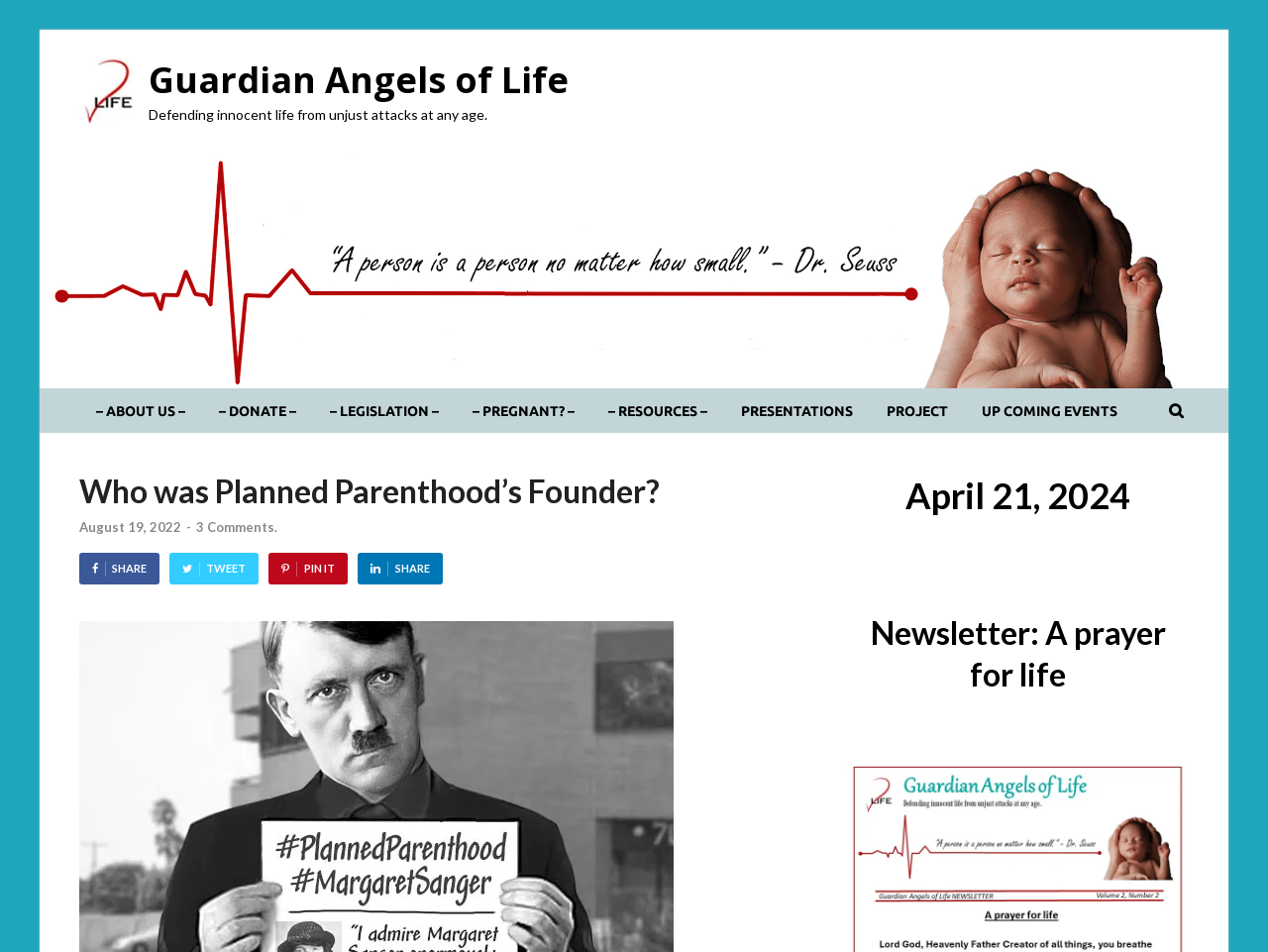Kindly provide the bounding box coordinates of the section you need to click on to fulfill the given instruction: "Check the 'UP COMING EVENTS' link".

[0.761, 0.408, 0.895, 0.455]